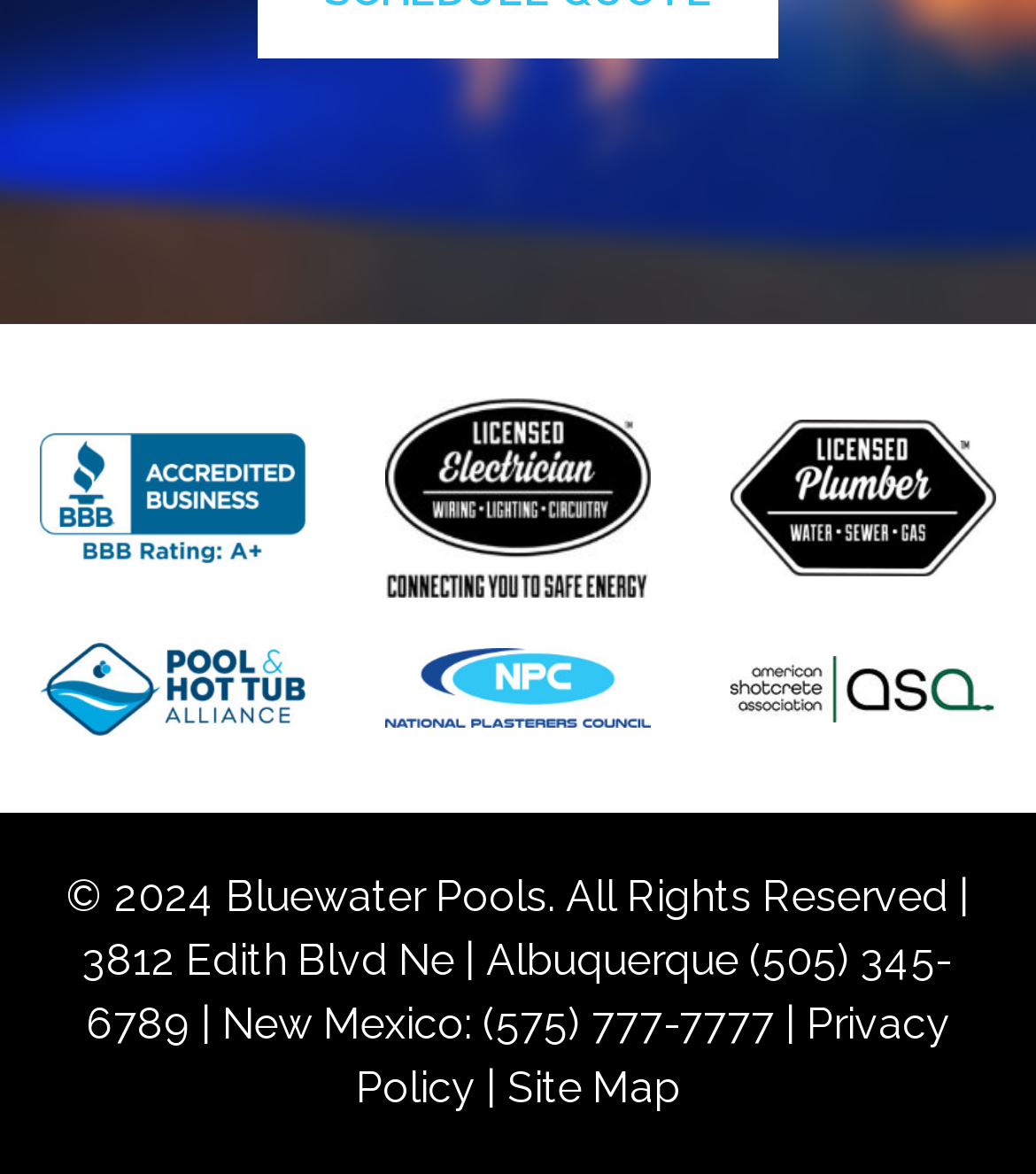How many links are there in the footer section?
Answer the question with a single word or phrase derived from the image.

5